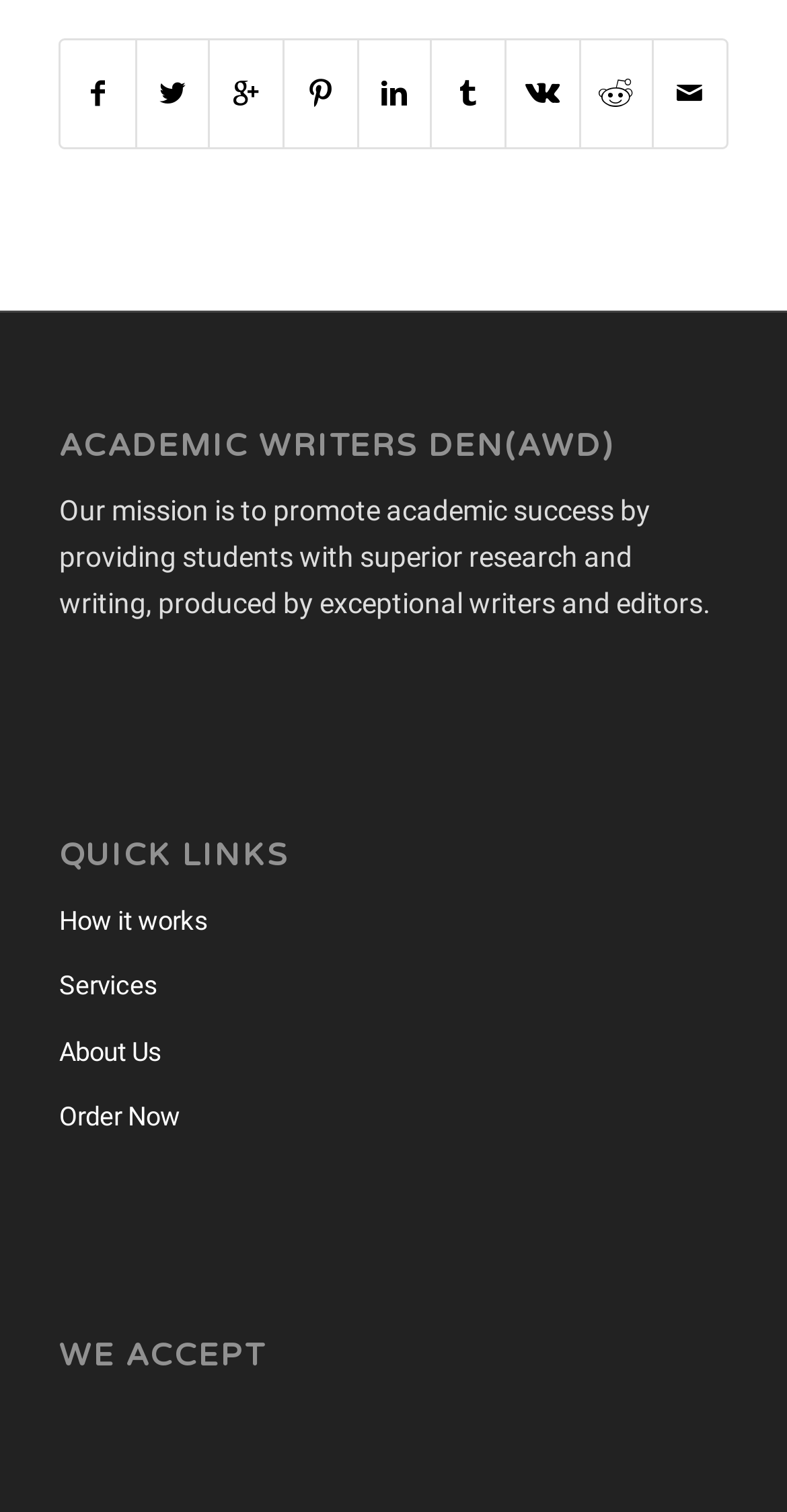Identify the bounding box for the described UI element. Provide the coordinates in (top-left x, top-left y, bottom-right x, bottom-right y) format with values ranging from 0 to 1: About Us

[0.075, 0.675, 0.925, 0.718]